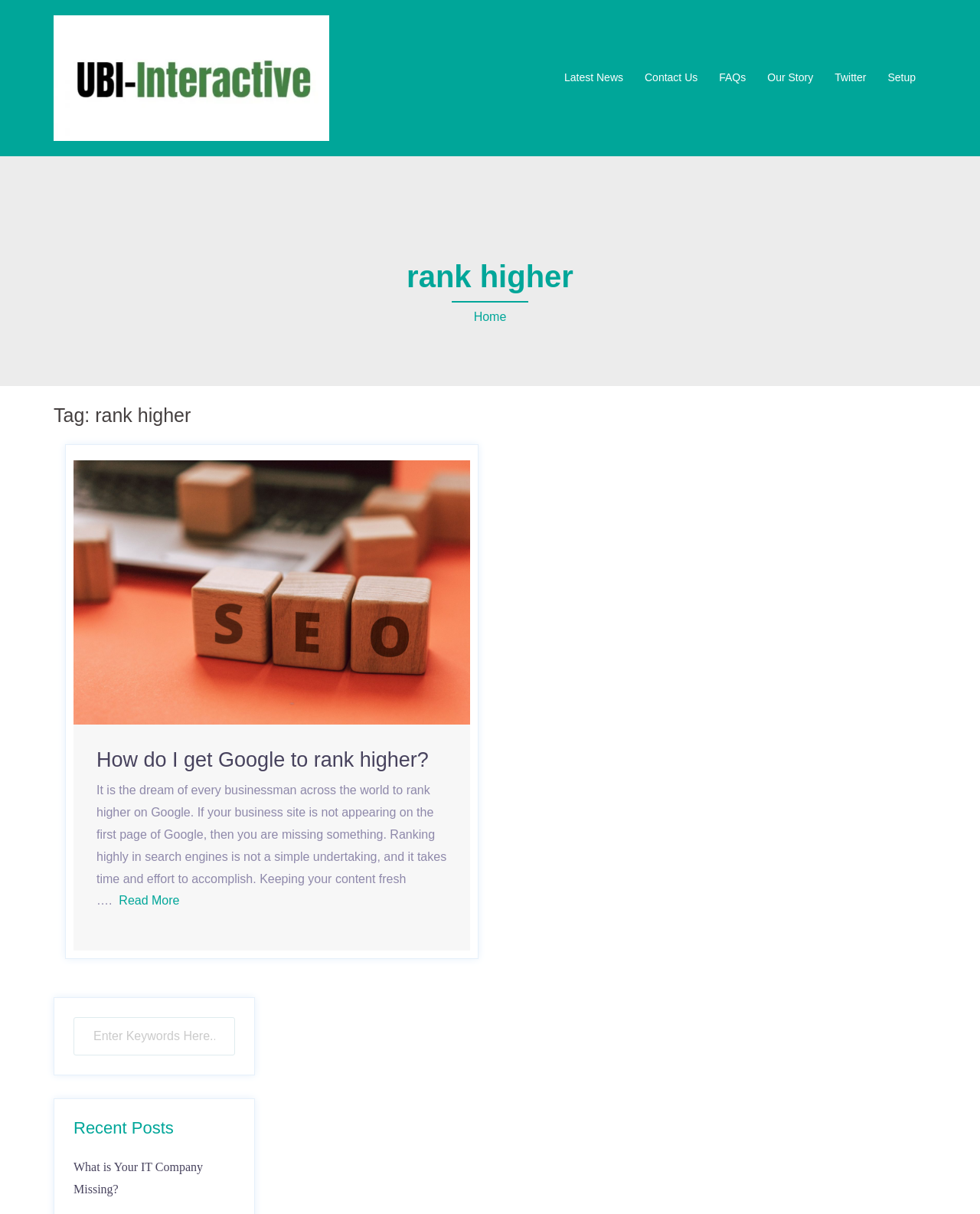What is the title of the first article?
Using the visual information from the image, give a one-word or short-phrase answer.

How do I get Google to rank higher?